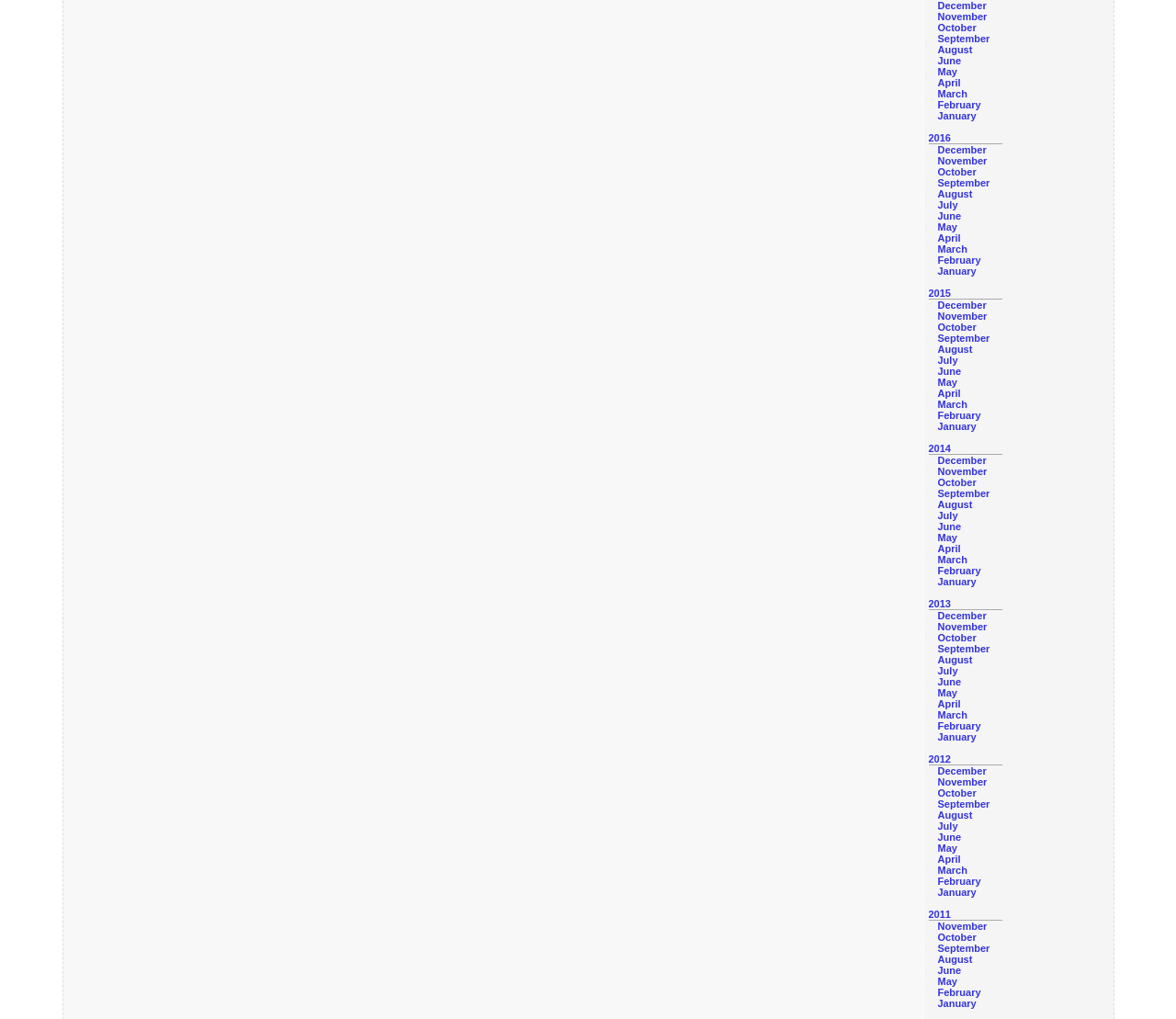Please provide a brief answer to the question using only one word or phrase: 
What years are listed on the webpage?

2011 to 2016